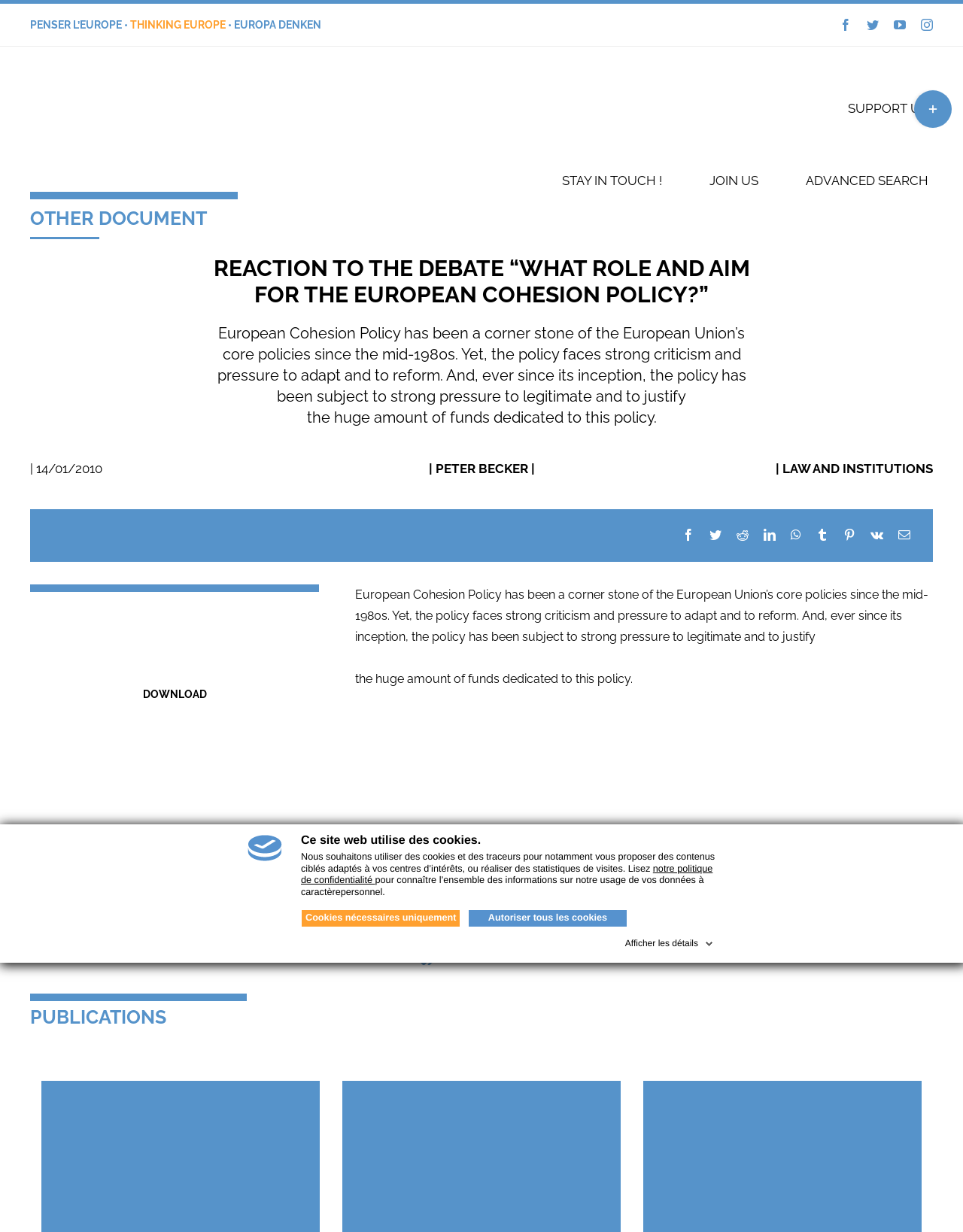Give a one-word or short-phrase answer to the following question: 
What is the purpose of the cookie notification?

To inform users about cookie usage